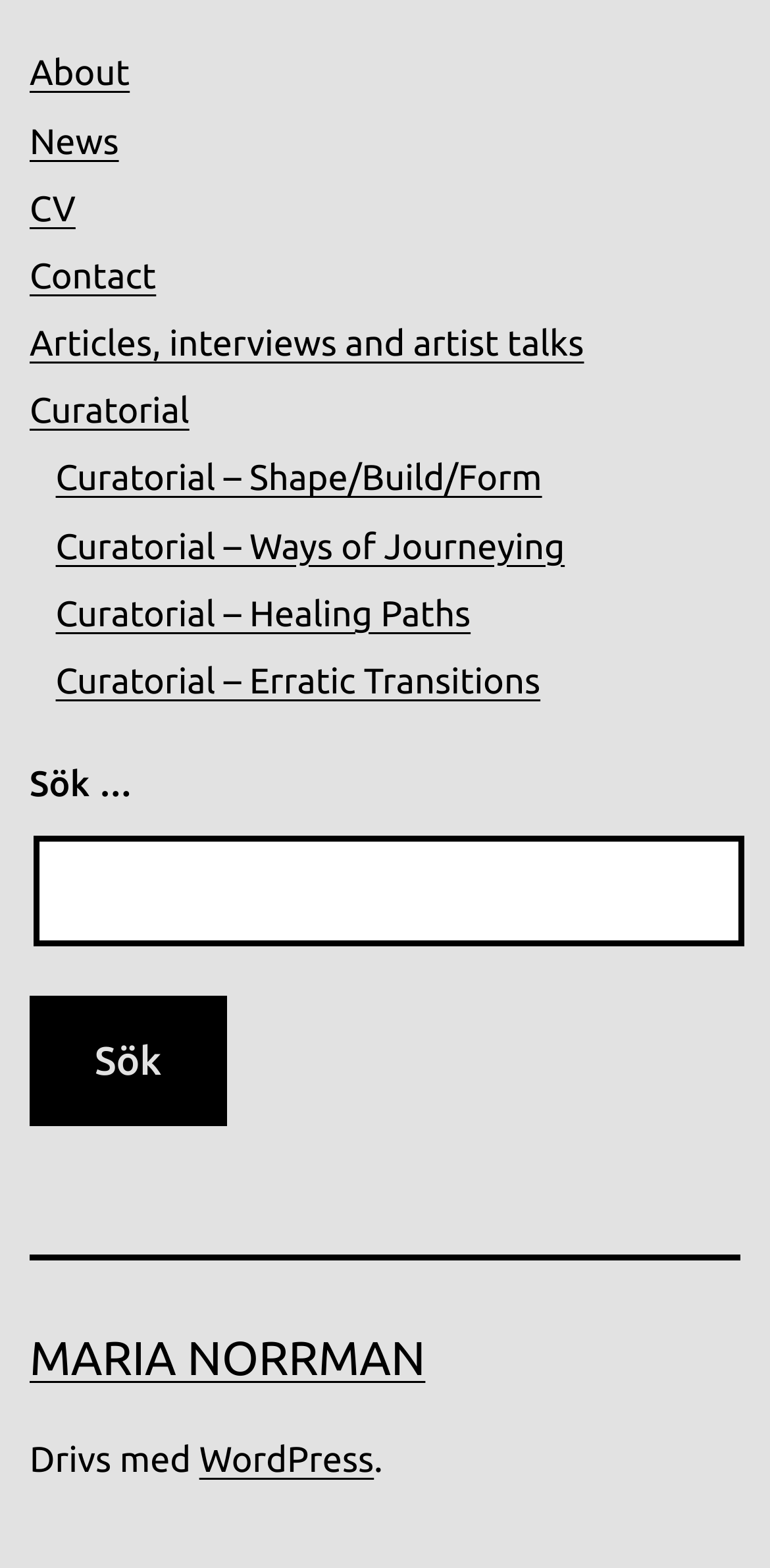How many main sections are in the navigation?
Please provide a single word or phrase as the answer based on the screenshot.

6